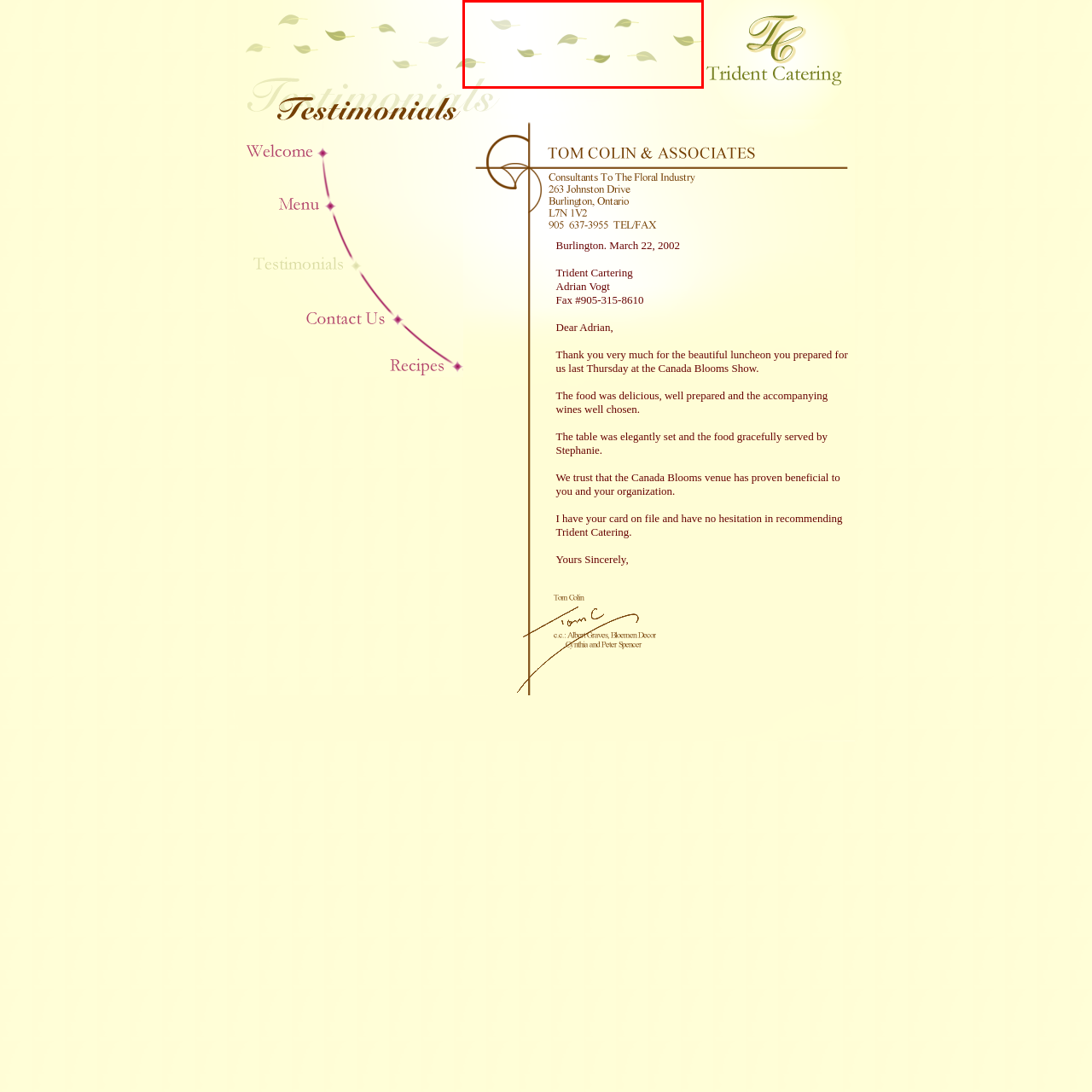What does the gentle movement of the leaves symbolize?
Focus on the image enclosed by the red bounding box and elaborate on your answer to the question based on the visual details present.

The caption implies that the gentle movement of the leaves may symbolize freshness and a connection to nature, complementing the overall aesthetic of warmth and inviting appeal.